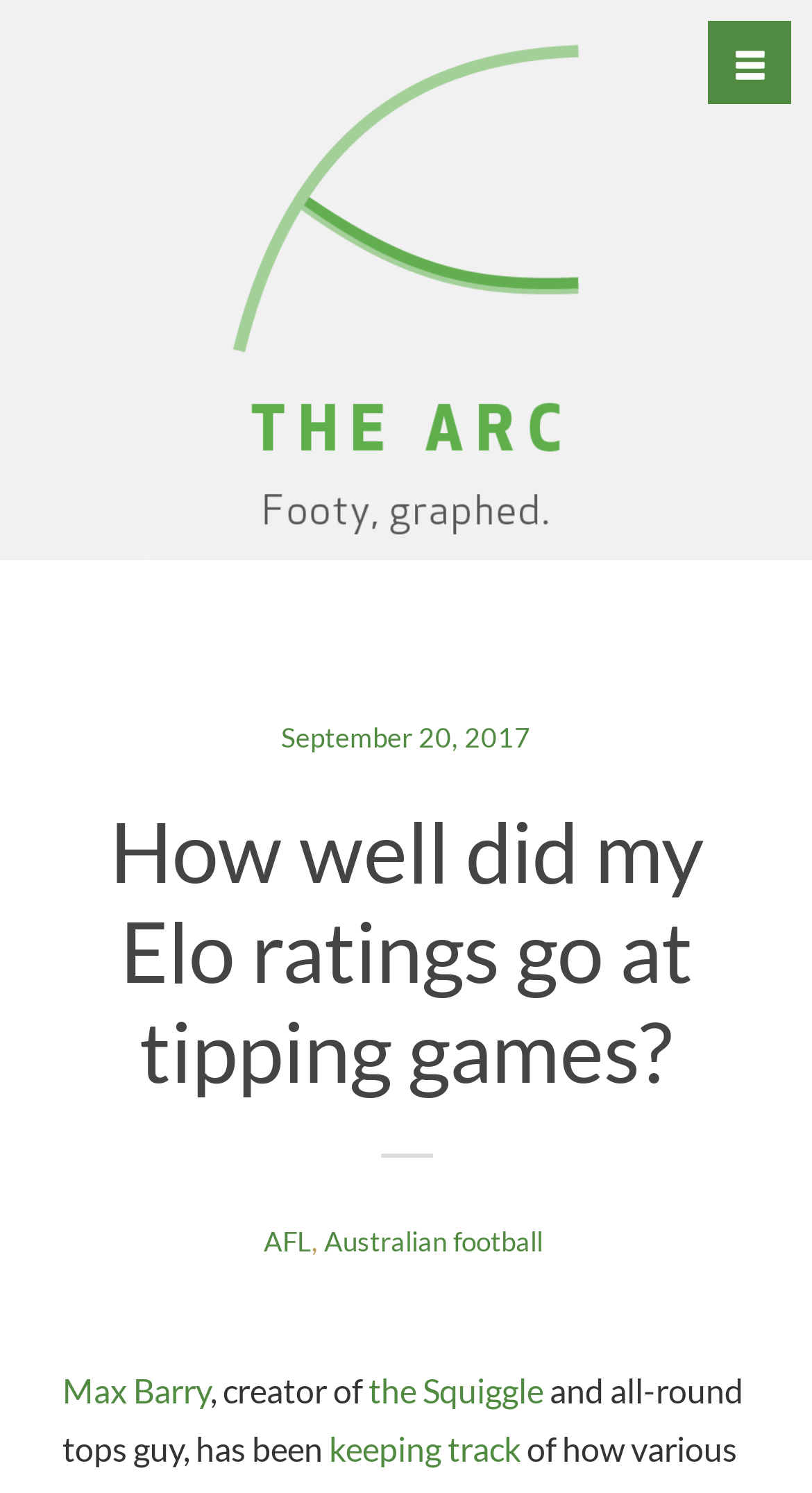Identify the bounding box coordinates of the area that should be clicked in order to complete the given instruction: "View the AFL footy graph". The bounding box coordinates should be four float numbers between 0 and 1, i.e., [left, top, right, bottom].

[0.0, 0.389, 0.385, 0.412]